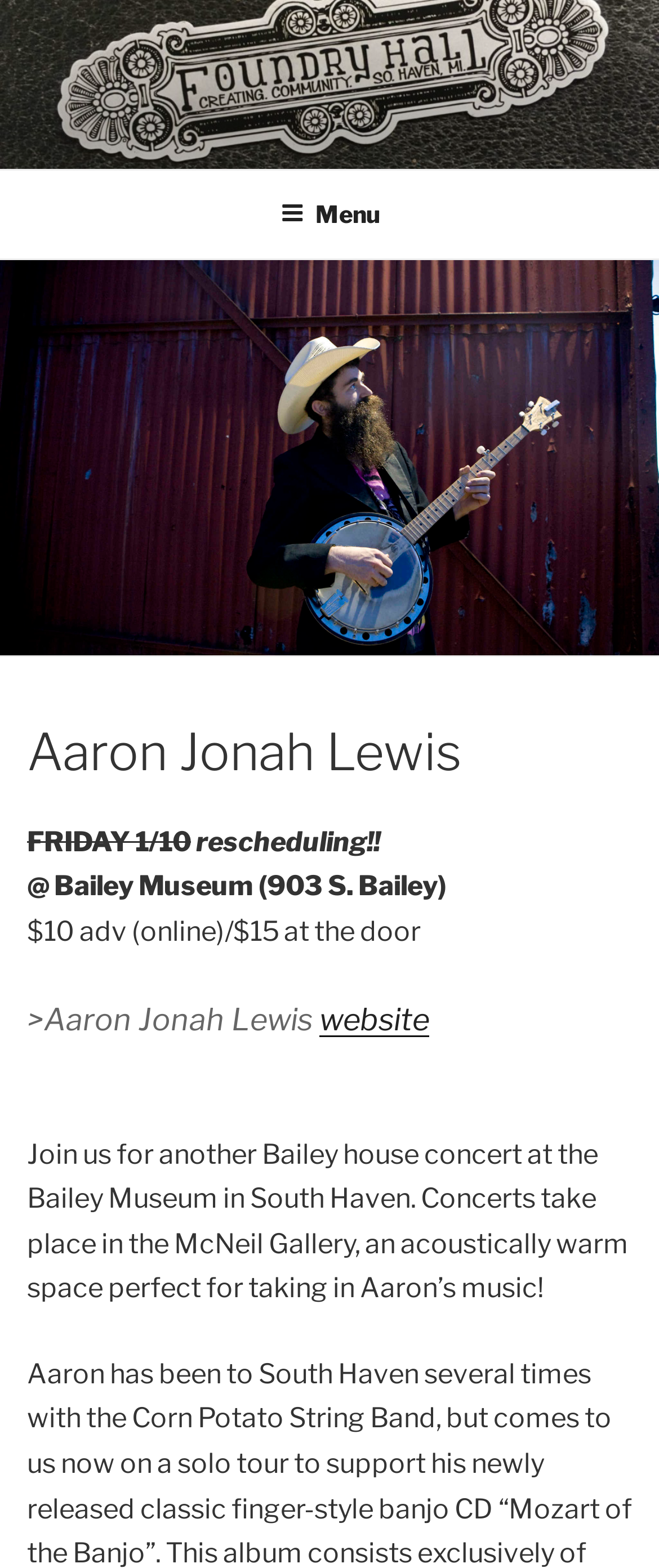Can you find and generate the webpage's heading?

Aaron Jonah Lewis